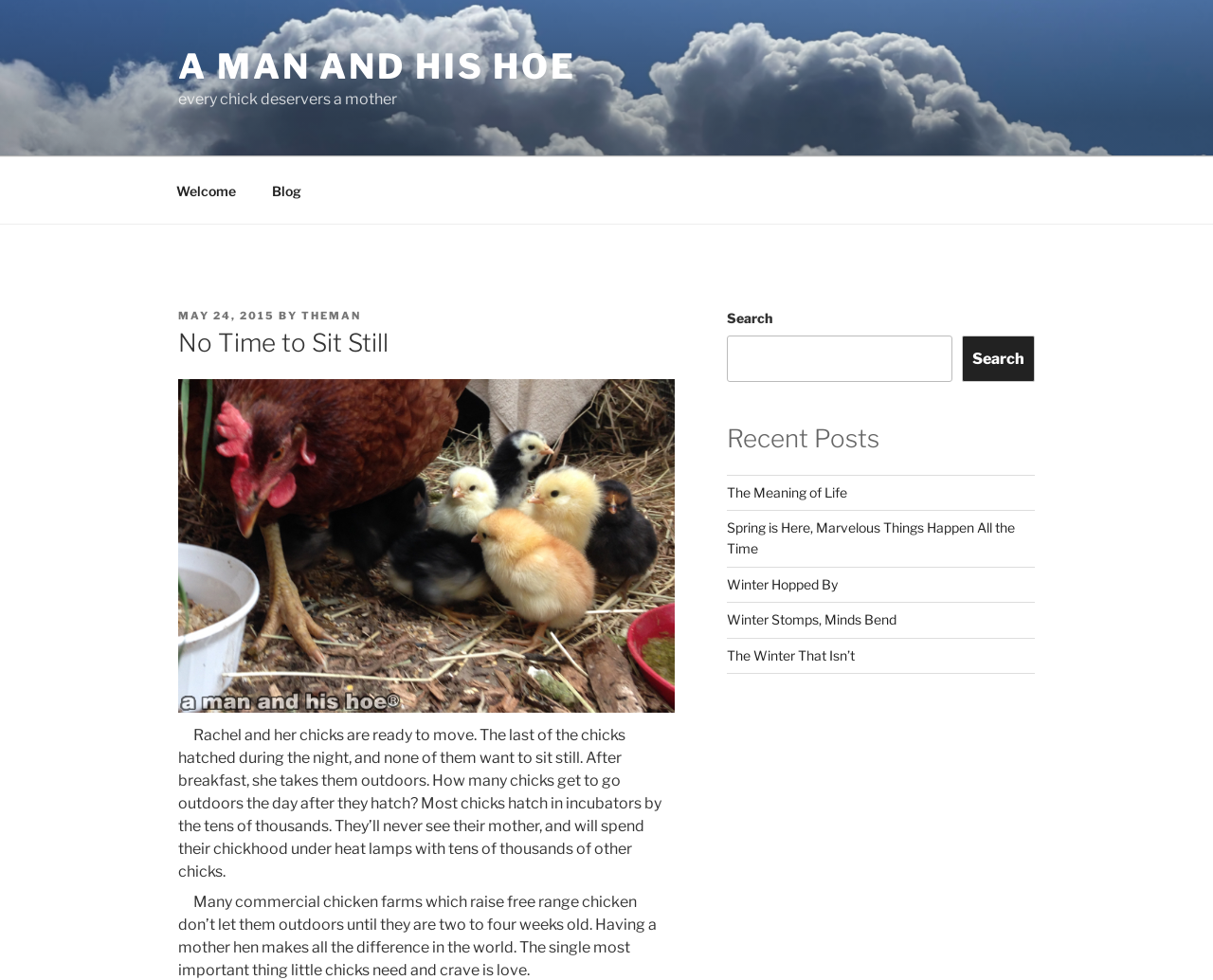Please respond to the question with a concise word or phrase:
What is the purpose of the search box?

To search the blog